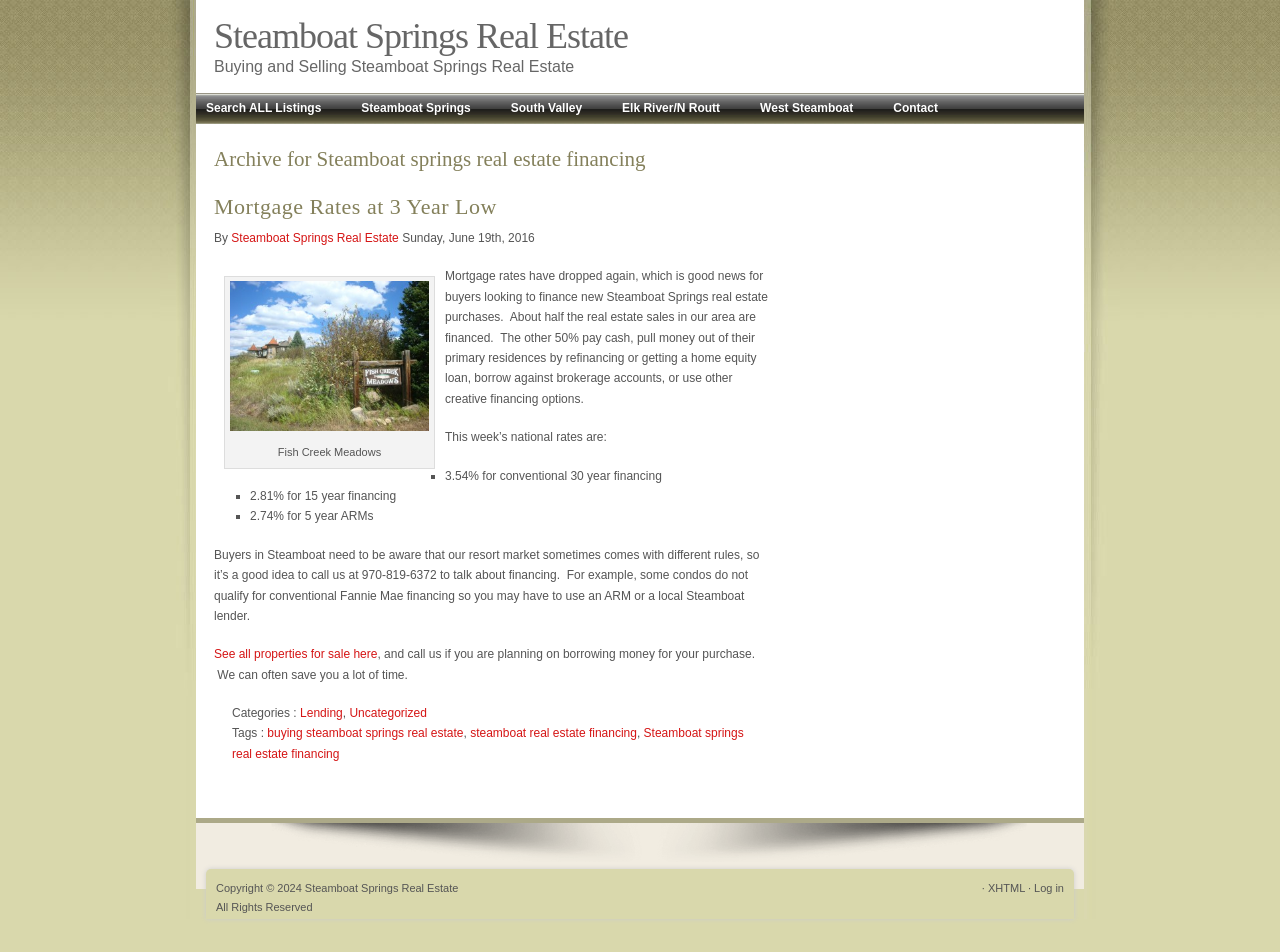Consider the image and give a detailed and elaborate answer to the question: 
How many links are there in the top navigation menu?

The top navigation menu contains links to 'Steamboat Springs Real Estate', 'Buying and Selling Steamboat Springs Real Estate', 'Search ALL Listings', 'Steamboat Springs', 'South Valley', and 'Contact'. There are 6 links in total.